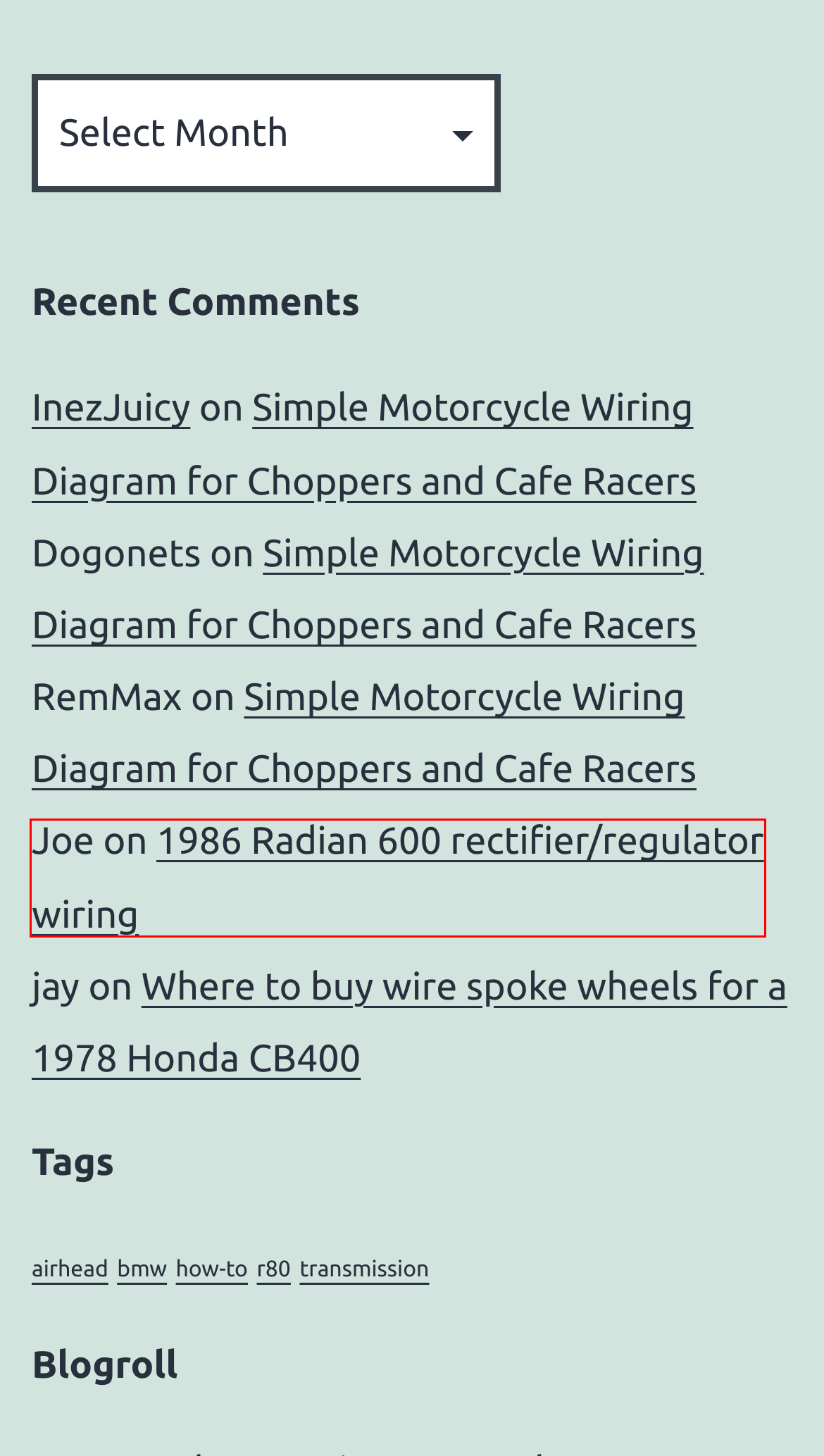Look at the screenshot of a webpage with a red bounding box and select the webpage description that best corresponds to the new page after clicking the element in the red box. Here are the options:
A. r80 – EF Motorcycle Works
B. airhead – EF Motorcycle Works
C. how-to – EF Motorcycle Works
D. Simple Motorcycle Wiring Diagram for Choppers and Cafe Racers – EF Motorcycle Works
E. bmw – EF Motorcycle Works
F. Where to buy wire spoke wheels for a 1978 Honda CB400 – EF Motorcycle Works
G. transmission – EF Motorcycle Works
H. 1986 Radian 600 rectifier/regulator wiring – EF Motorcycle Works

H